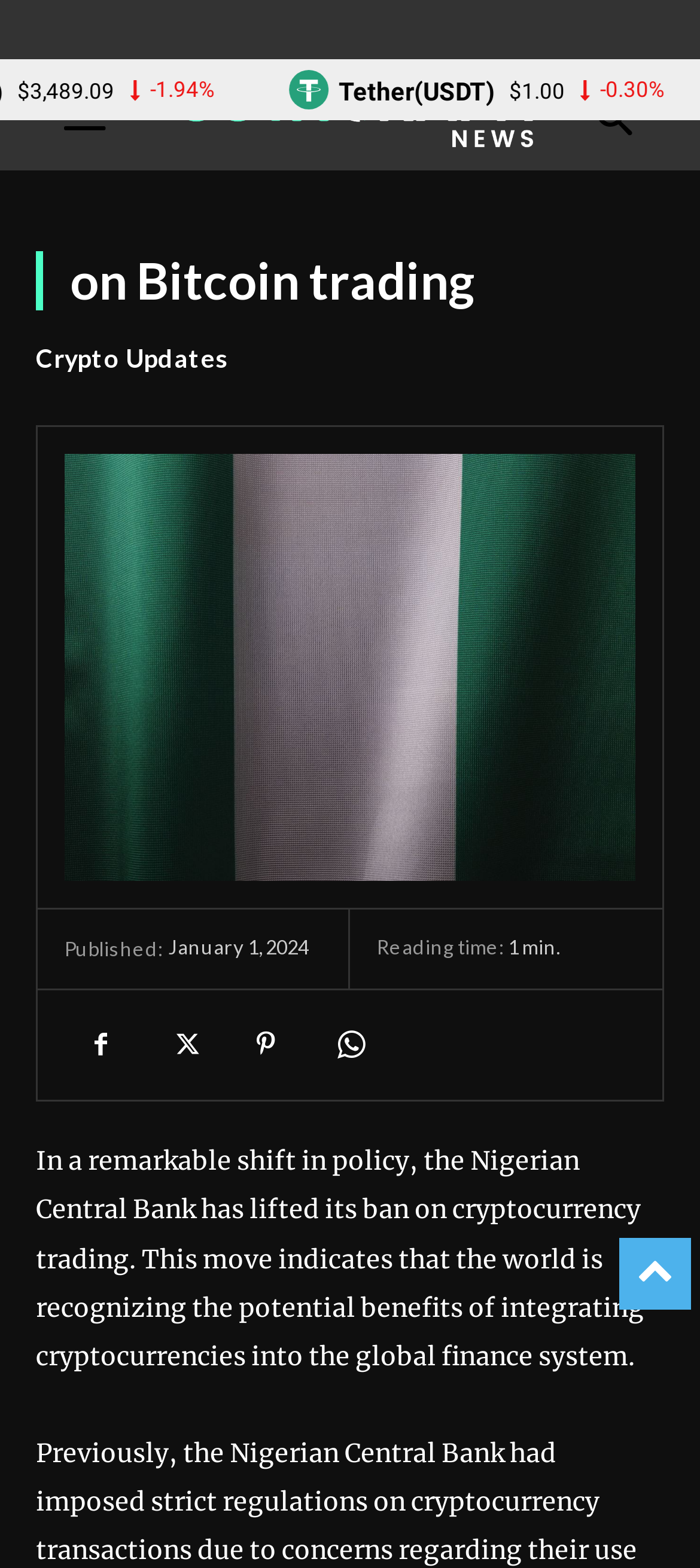What is the reading time of the article?
Provide a fully detailed and comprehensive answer to the question.

The reading time of the article is indicated below the published date, and it is specified as 'min.' which means the article can be read in one minute. This information is located at the top right corner of the webpage, with a bounding box of [0.741, 0.597, 0.8, 0.611].